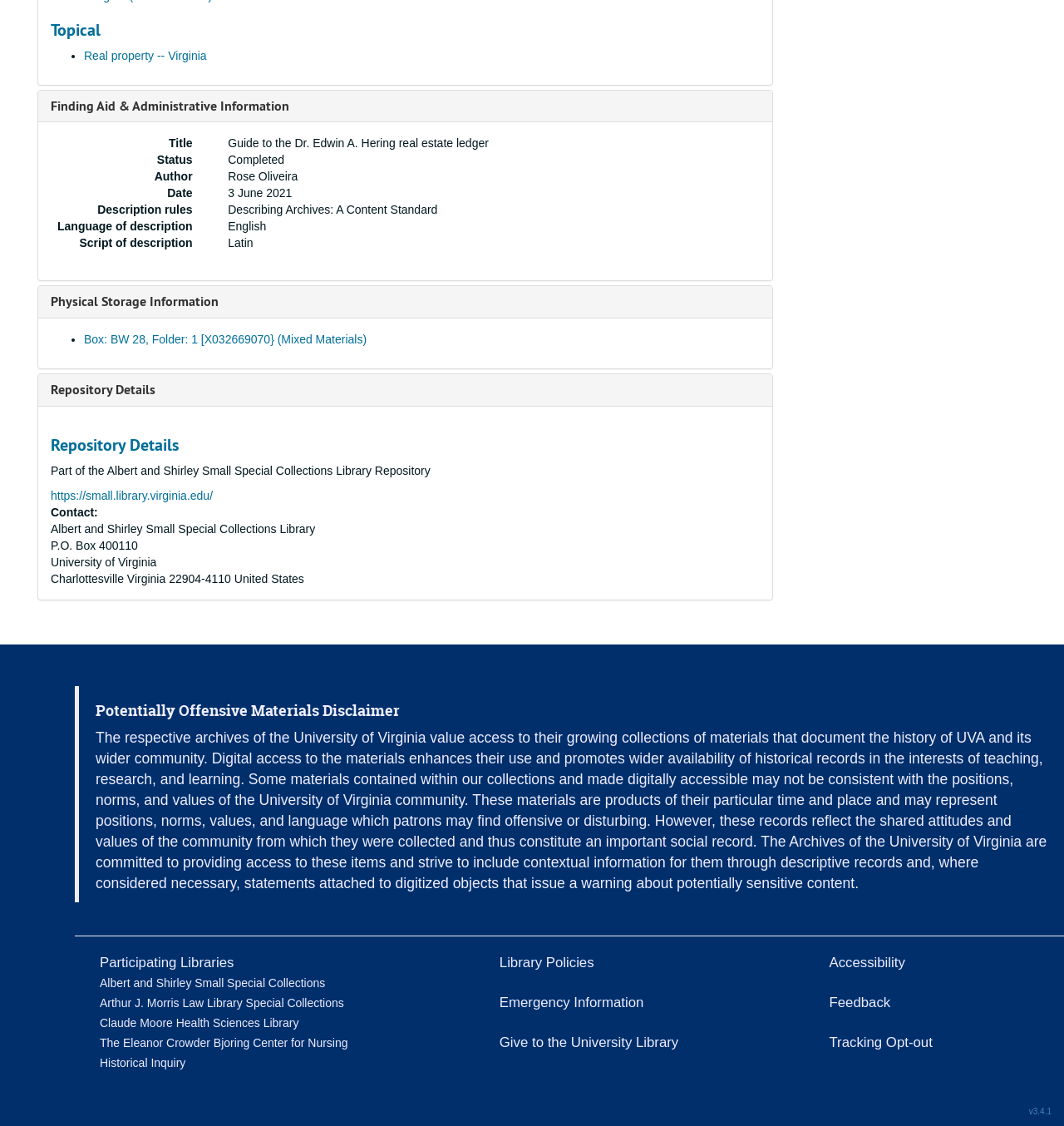Identify the bounding box coordinates of the clickable section necessary to follow the following instruction: "Contact the Albert and Shirley Small Special Collections Library". The coordinates should be presented as four float numbers from 0 to 1, i.e., [left, top, right, bottom].

[0.048, 0.463, 0.296, 0.475]